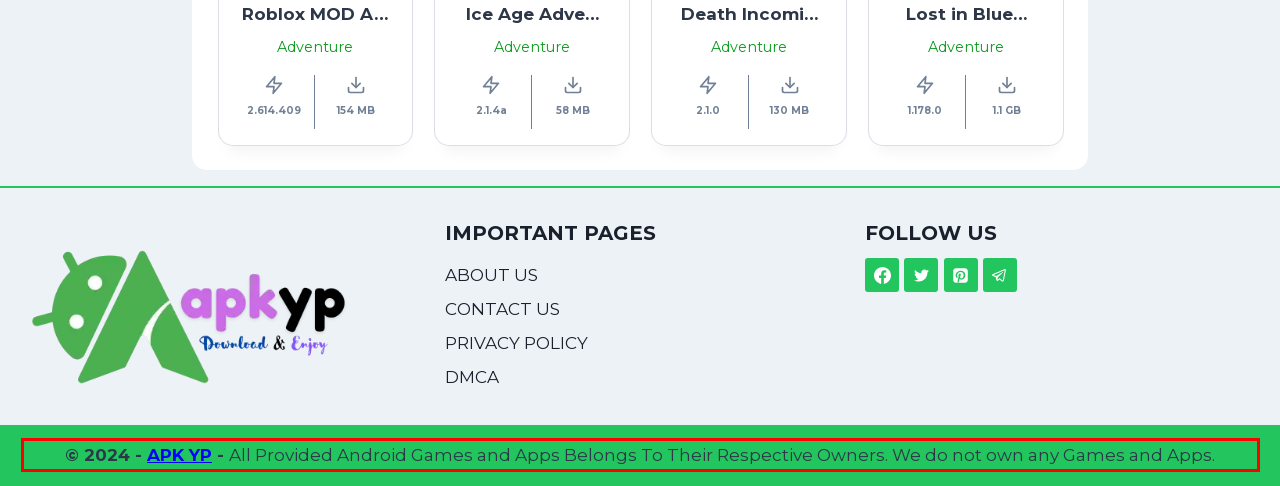Examine the webpage screenshot and use OCR to recognize and output the text within the red bounding box.

© 2024 - APK YP - All Provided Android Games and Apps Belongs To Their Respective Owners. We do not own any Games and Apps.